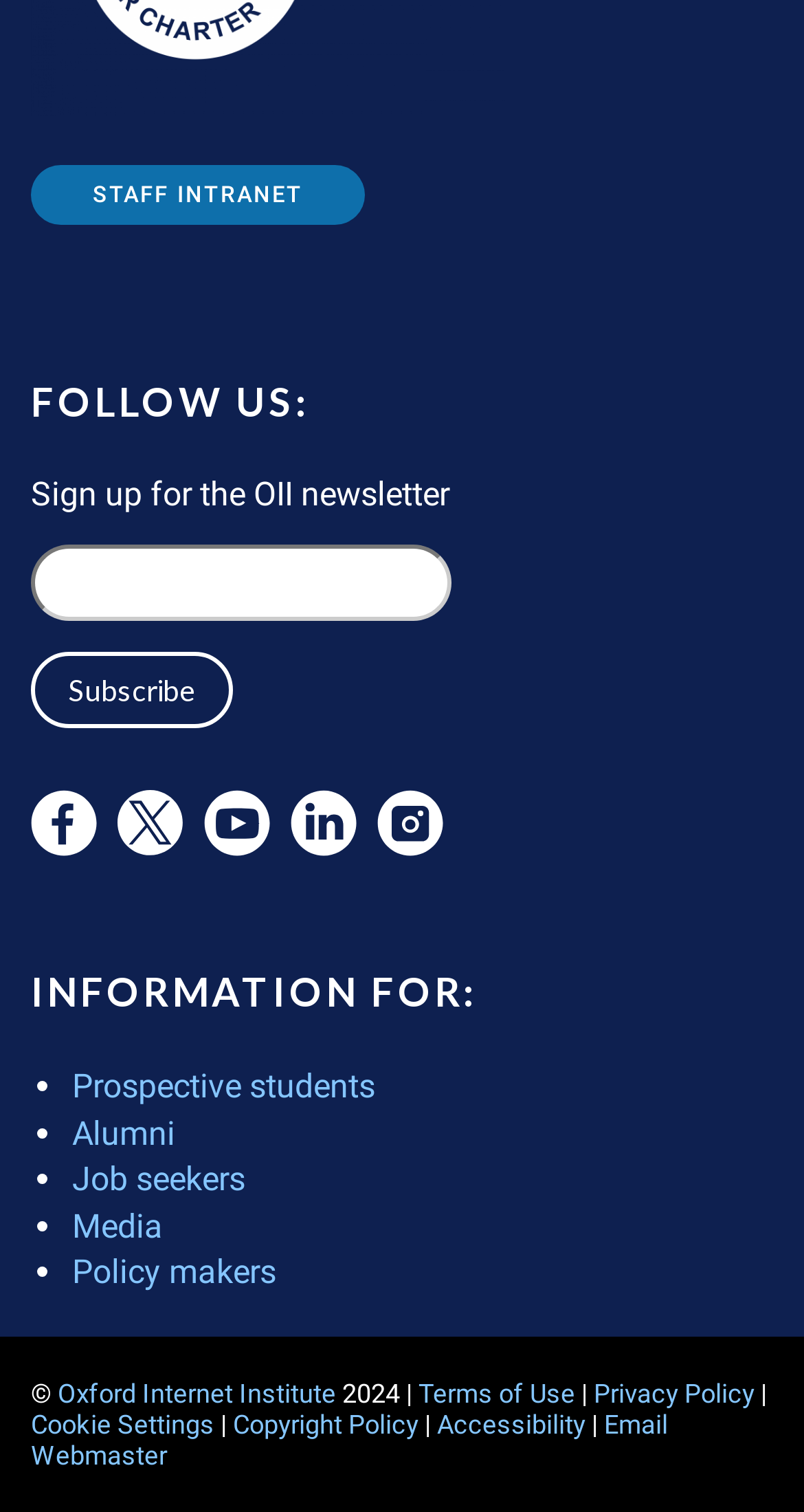Please determine the bounding box coordinates for the element that should be clicked to follow these instructions: "Subscribe to the OII newsletter".

[0.038, 0.432, 0.29, 0.482]